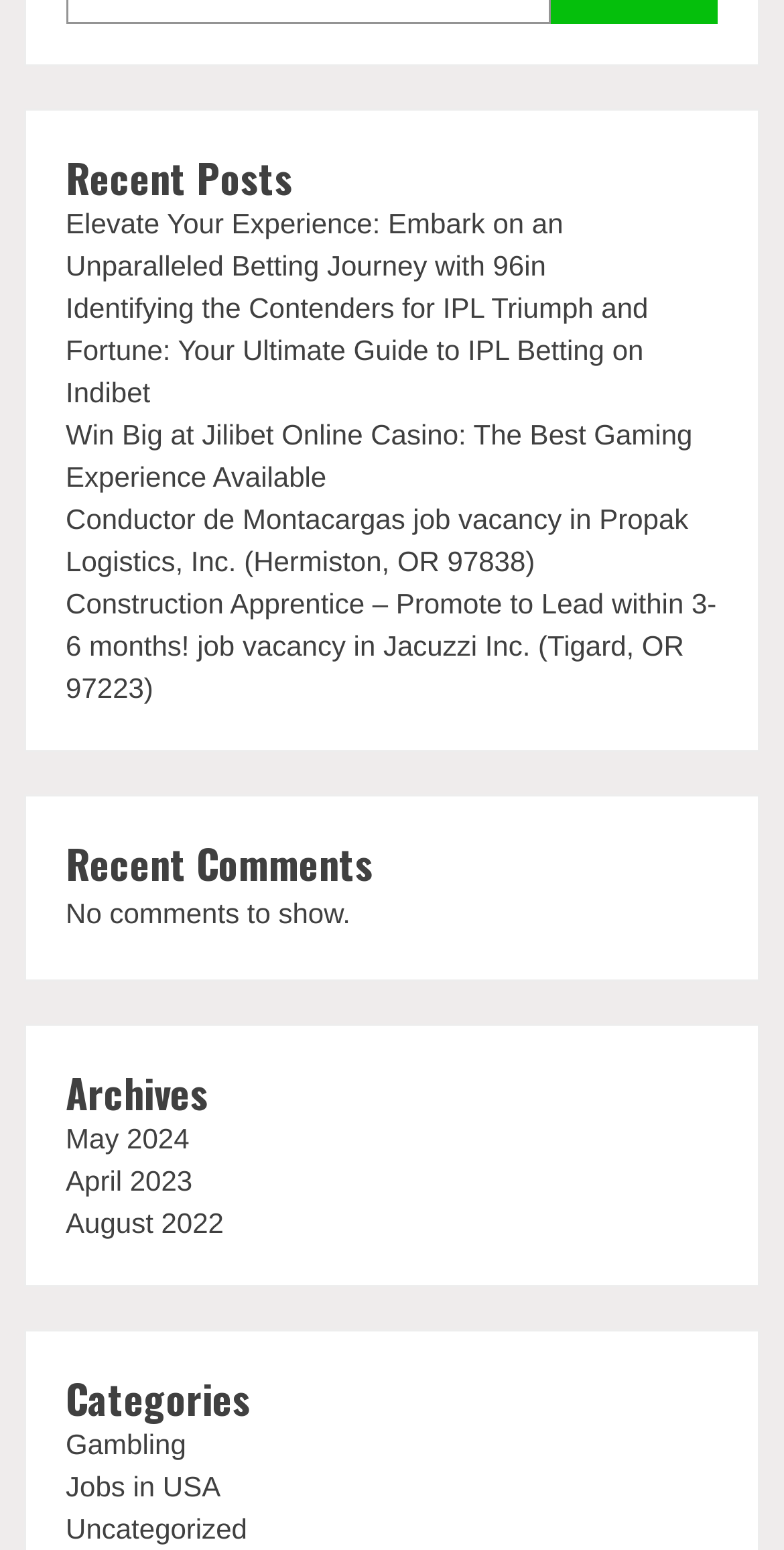Based on the element description: "Uncategorized", identify the bounding box coordinates for this UI element. The coordinates must be four float numbers between 0 and 1, listed as [left, top, right, bottom].

[0.084, 0.976, 0.315, 0.996]